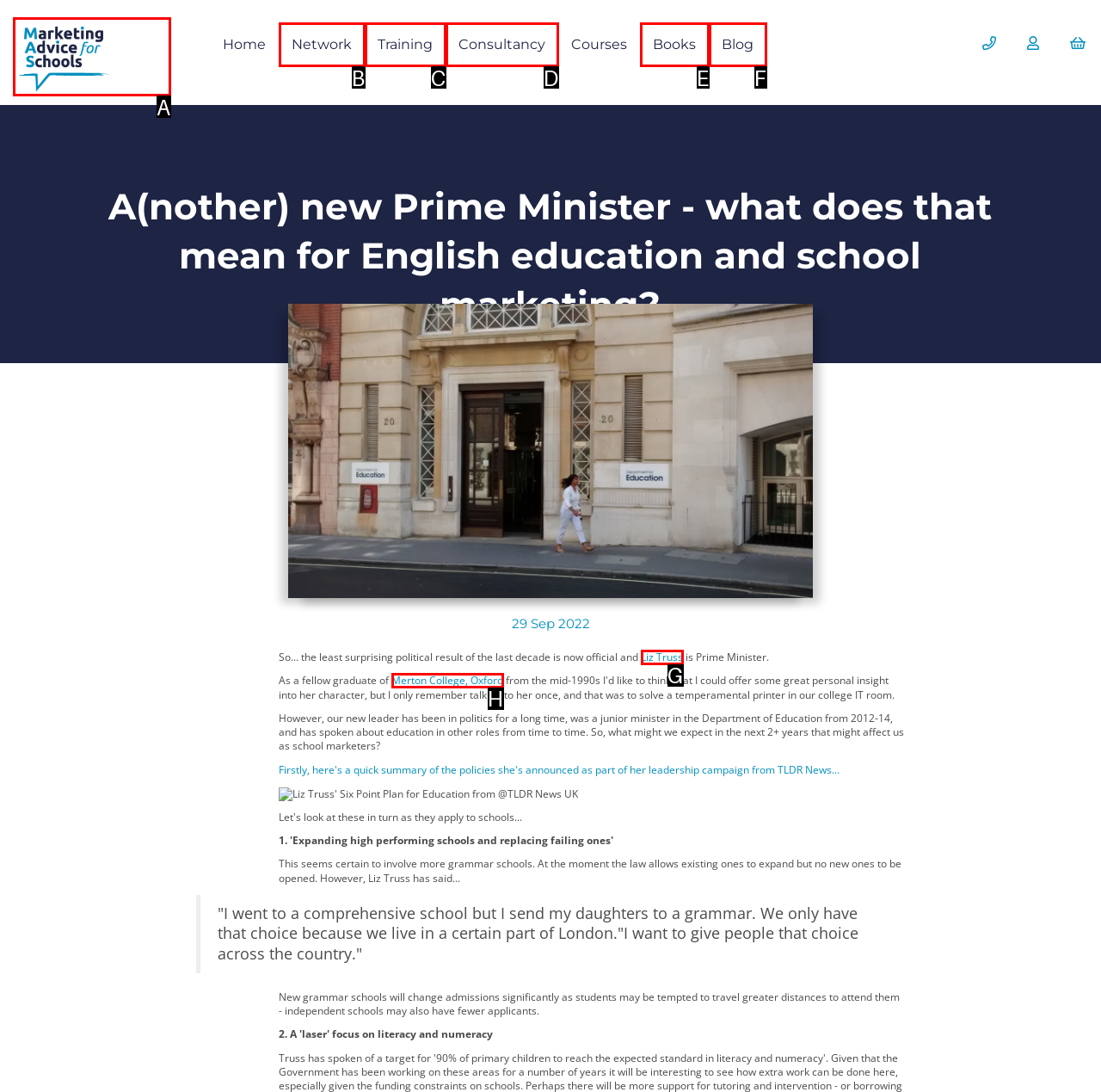Determine the letter of the UI element I should click on to complete the task: Click on the 'Marketing Advice for Schools' link from the provided choices in the screenshot.

A